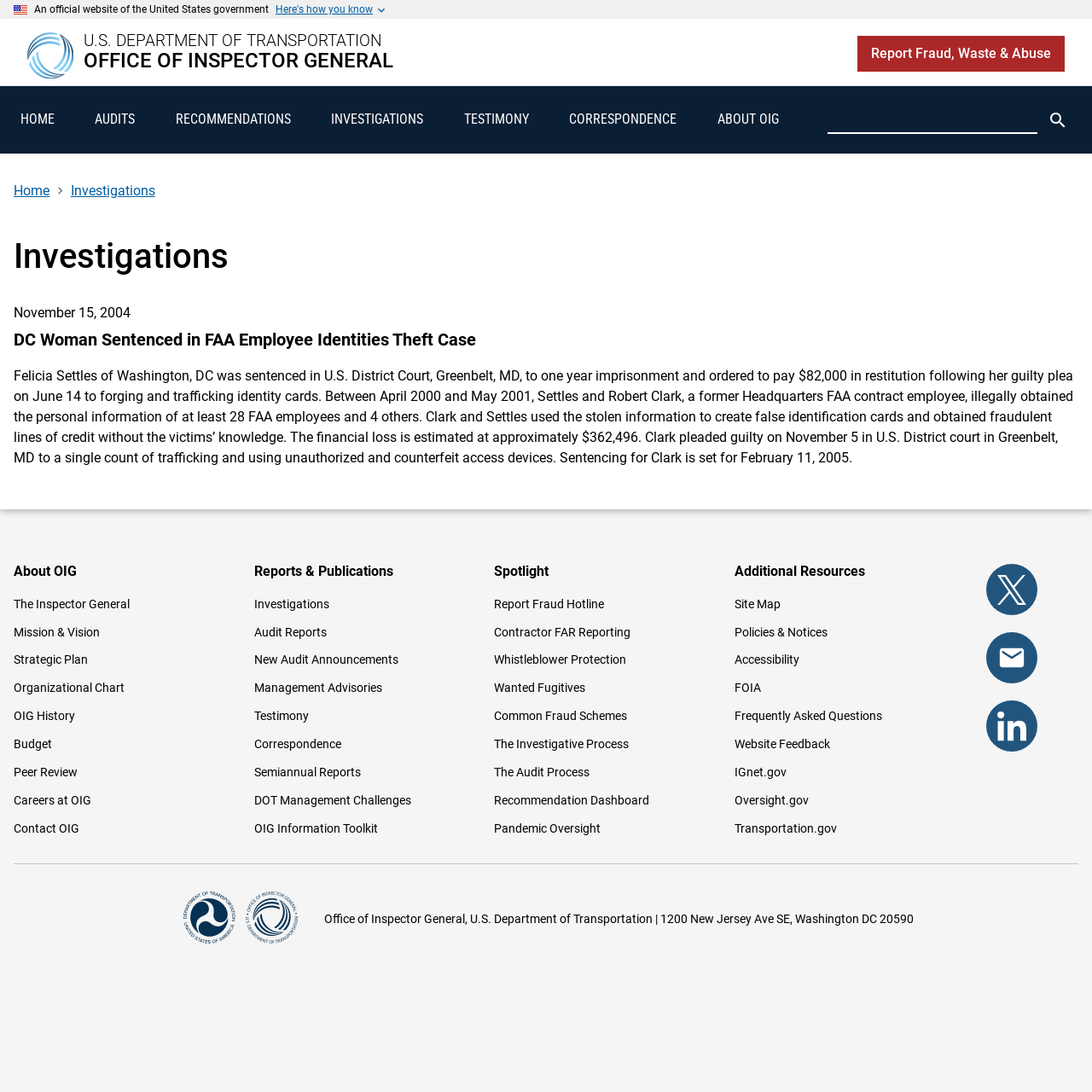Please respond in a single word or phrase: 
What is the date of the news article?

November 15, 2004